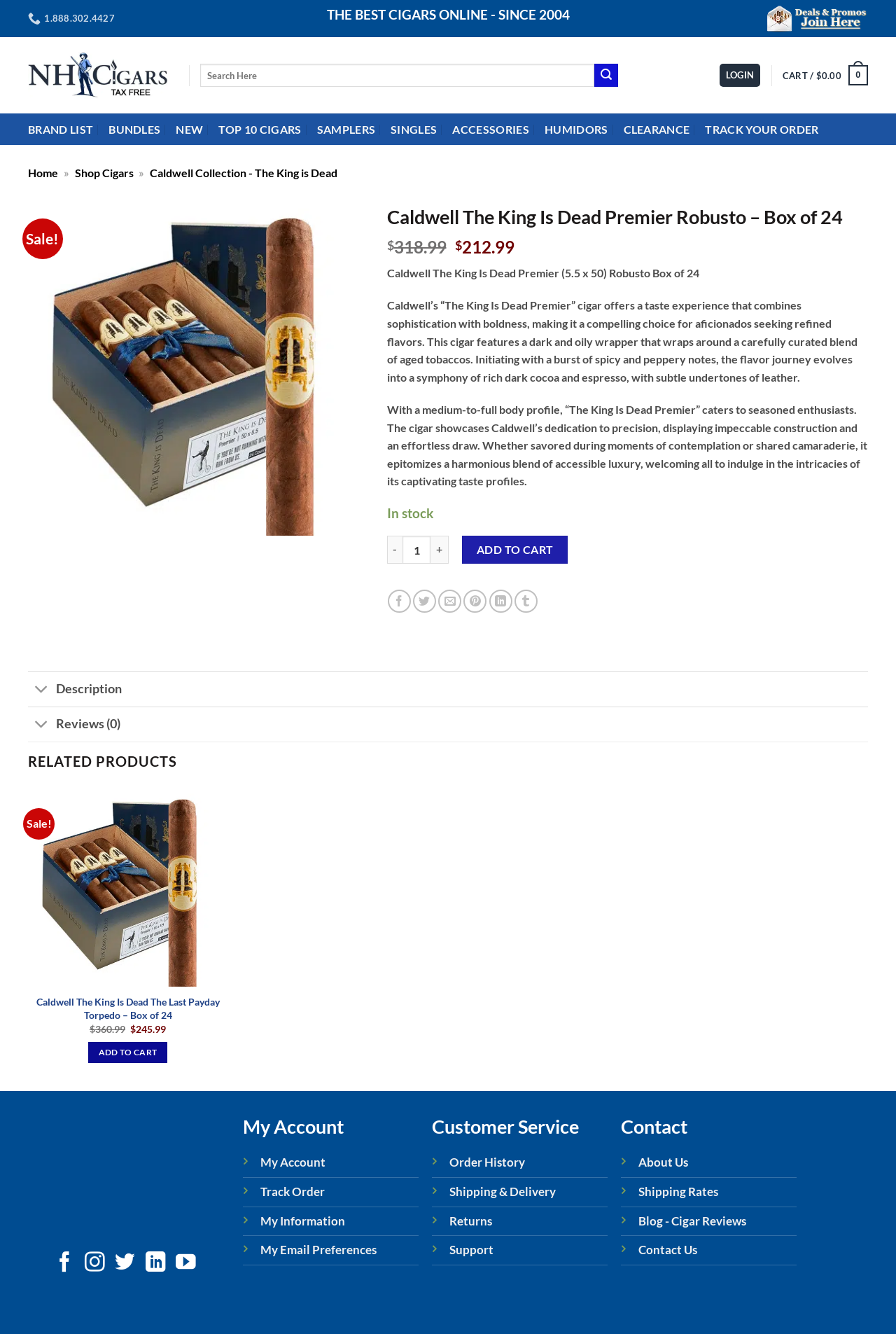Reply to the question with a single word or phrase:
What is the current price of the cigar product?

$212.99